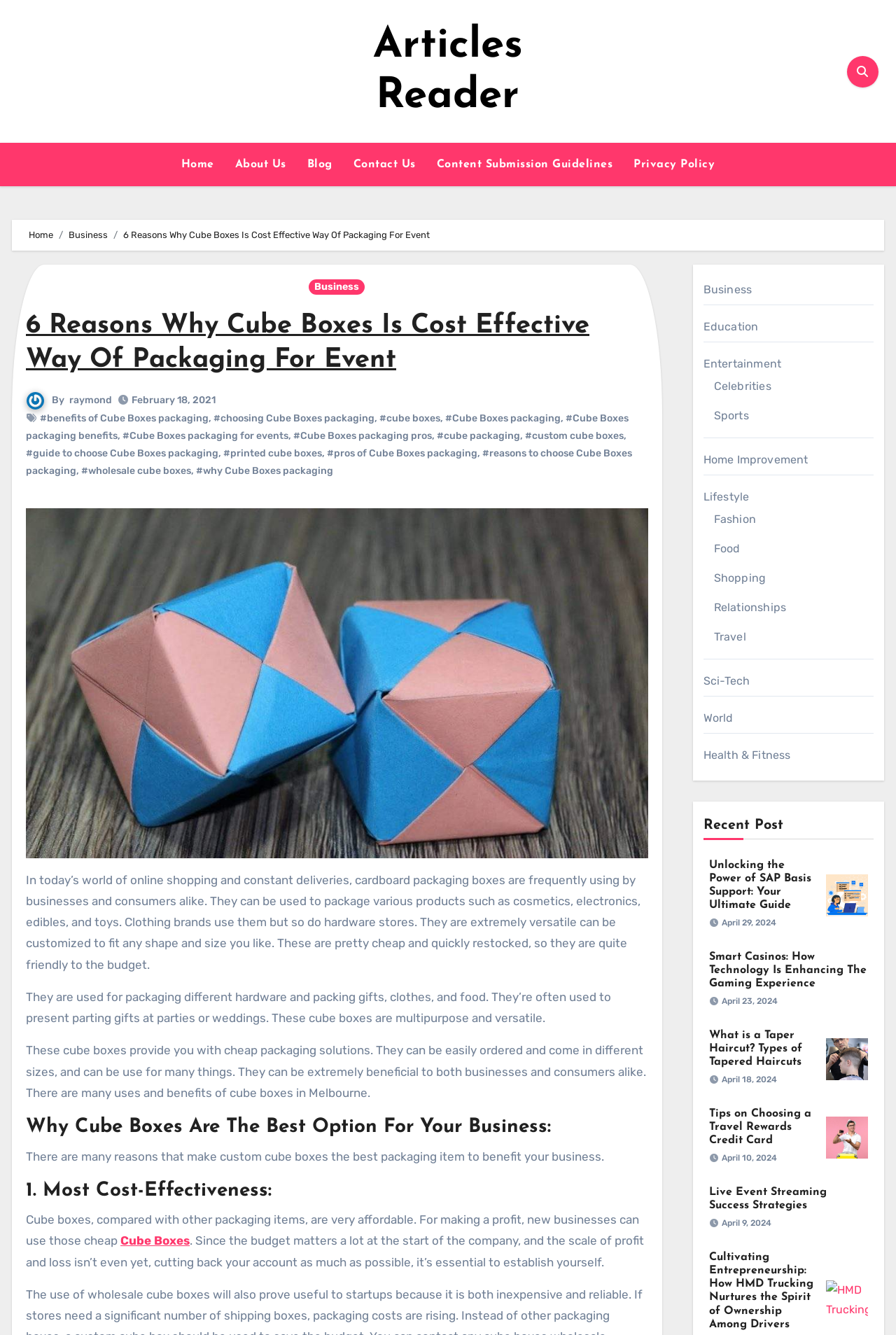Return the bounding box coordinates of the UI element that corresponds to this description: "Cube Boxes". The coordinates must be given as four float numbers in the range of 0 and 1, [left, top, right, bottom].

[0.134, 0.924, 0.212, 0.935]